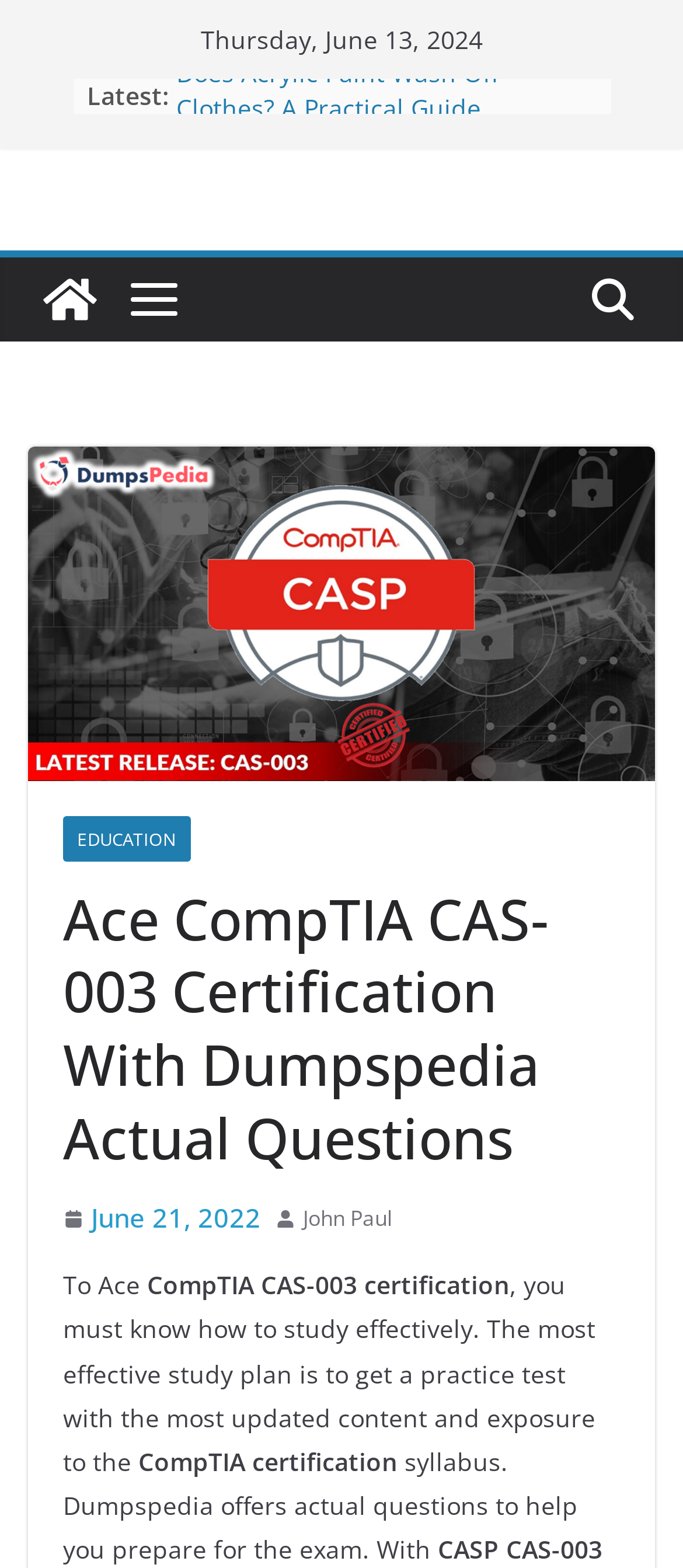Predict the bounding box coordinates of the area that should be clicked to accomplish the following instruction: "Click on 'June 21, 2022'". The bounding box coordinates should consist of four float numbers between 0 and 1, i.e., [left, top, right, bottom].

[0.092, 0.762, 0.382, 0.792]